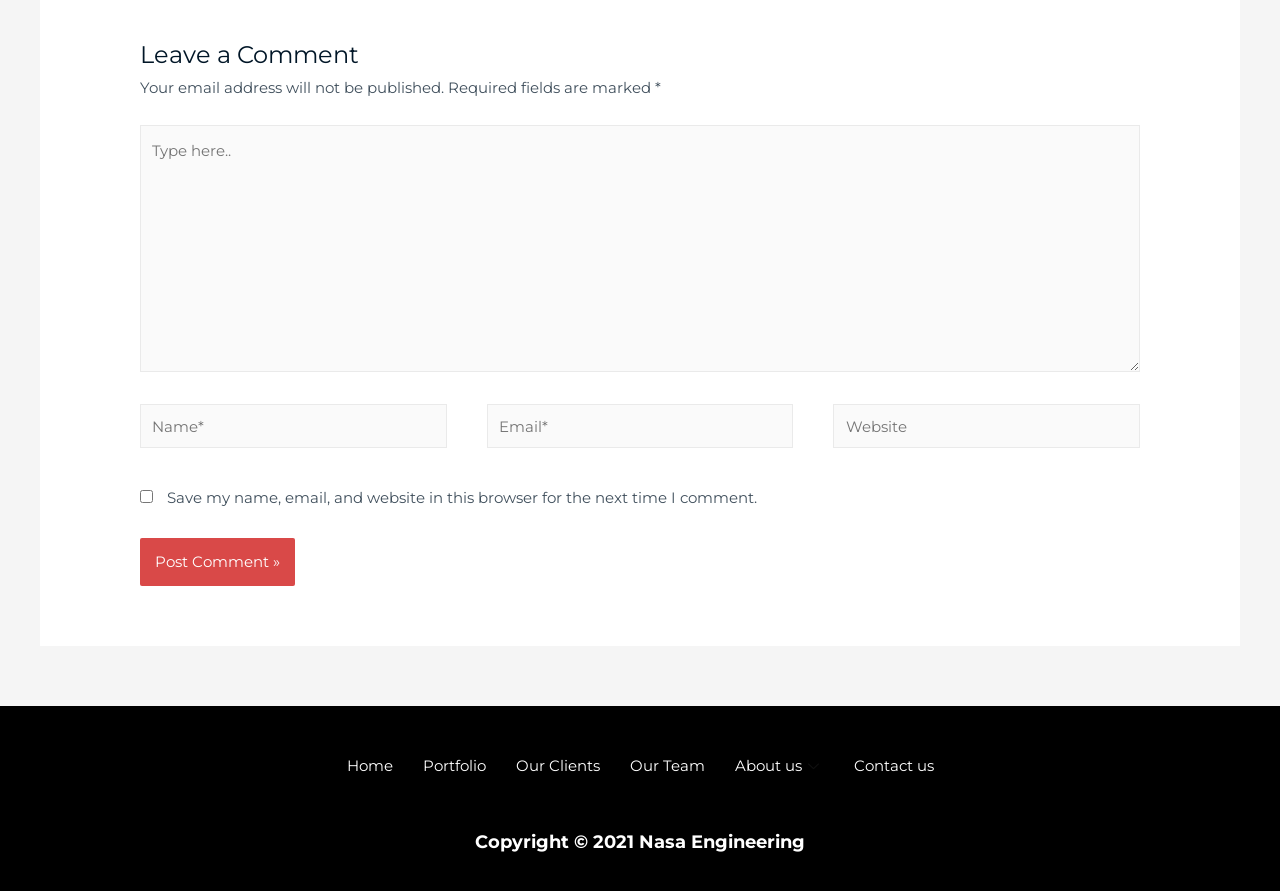Identify the bounding box coordinates for the region of the element that should be clicked to carry out the instruction: "Type your name". The bounding box coordinates should be four float numbers between 0 and 1, i.e., [left, top, right, bottom].

[0.109, 0.454, 0.349, 0.503]